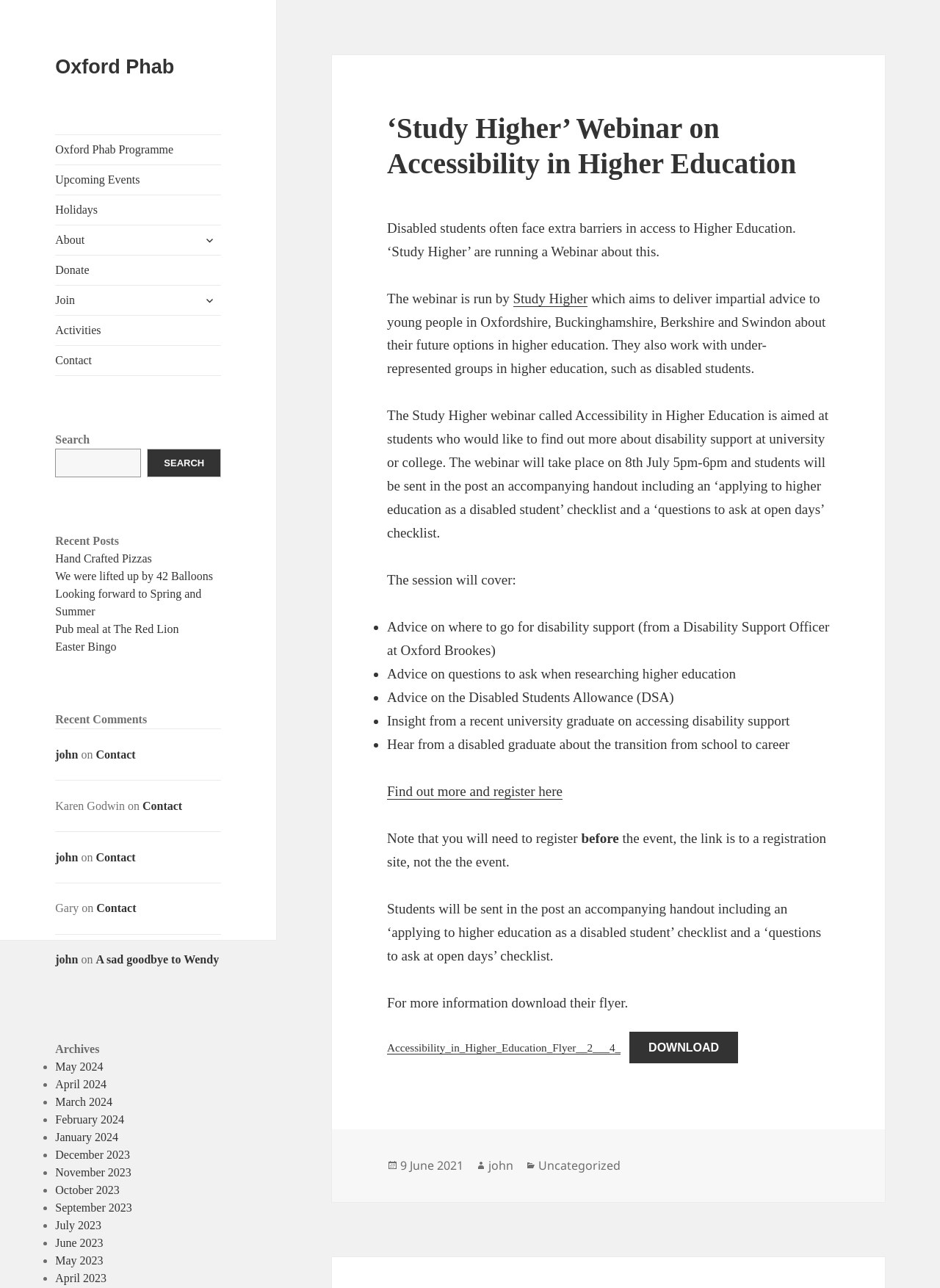Find the bounding box coordinates of the clickable region needed to perform the following instruction: "Search for something". The coordinates should be provided as four float numbers between 0 and 1, i.e., [left, top, right, bottom].

[0.059, 0.348, 0.15, 0.37]